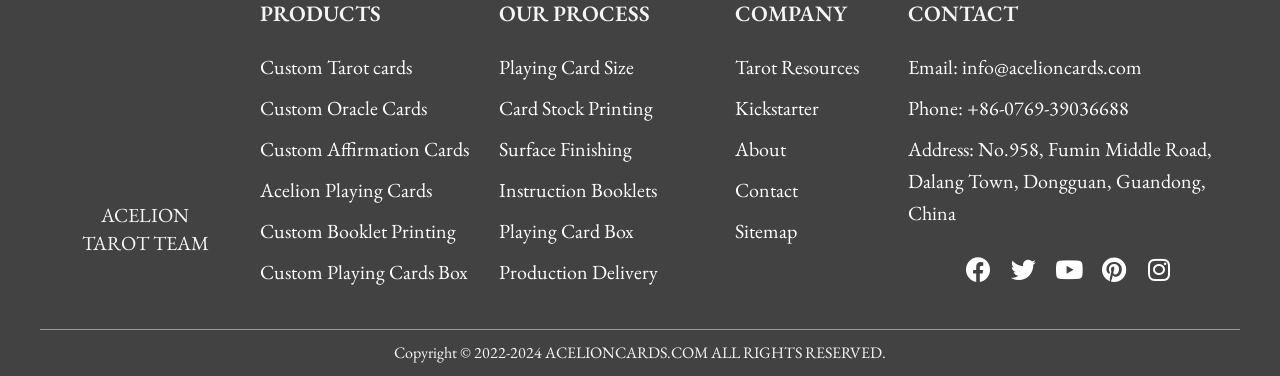Please determine the bounding box coordinates for the UI element described here. Use the format (top-left x, top-left y, bottom-right x, bottom-right y) with values bounded between 0 and 1: Custom Playing Cards Box

[0.203, 0.682, 0.374, 0.767]